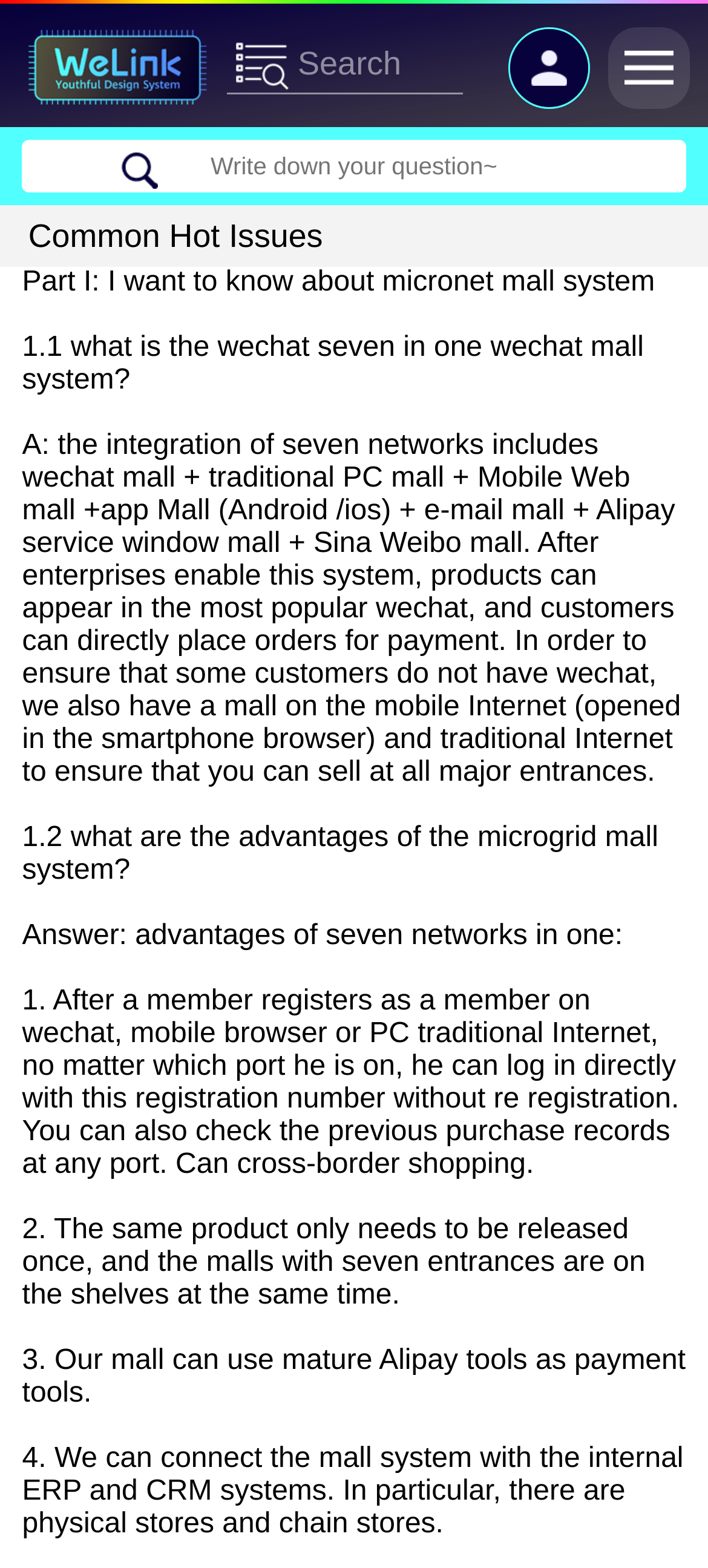What is the purpose of the WeLink Shop system?
Use the information from the image to give a detailed answer to the question.

Based on the webpage, the WeLink Shop system integrates seven networks, including WeChat mall, traditional PC mall, Mobile Web mall, app Mall, e-mail mall, Alipay service window mall, and Sina Weibo mall, allowing products to appear in the most popular WeChat and customers to directly place orders for payment.